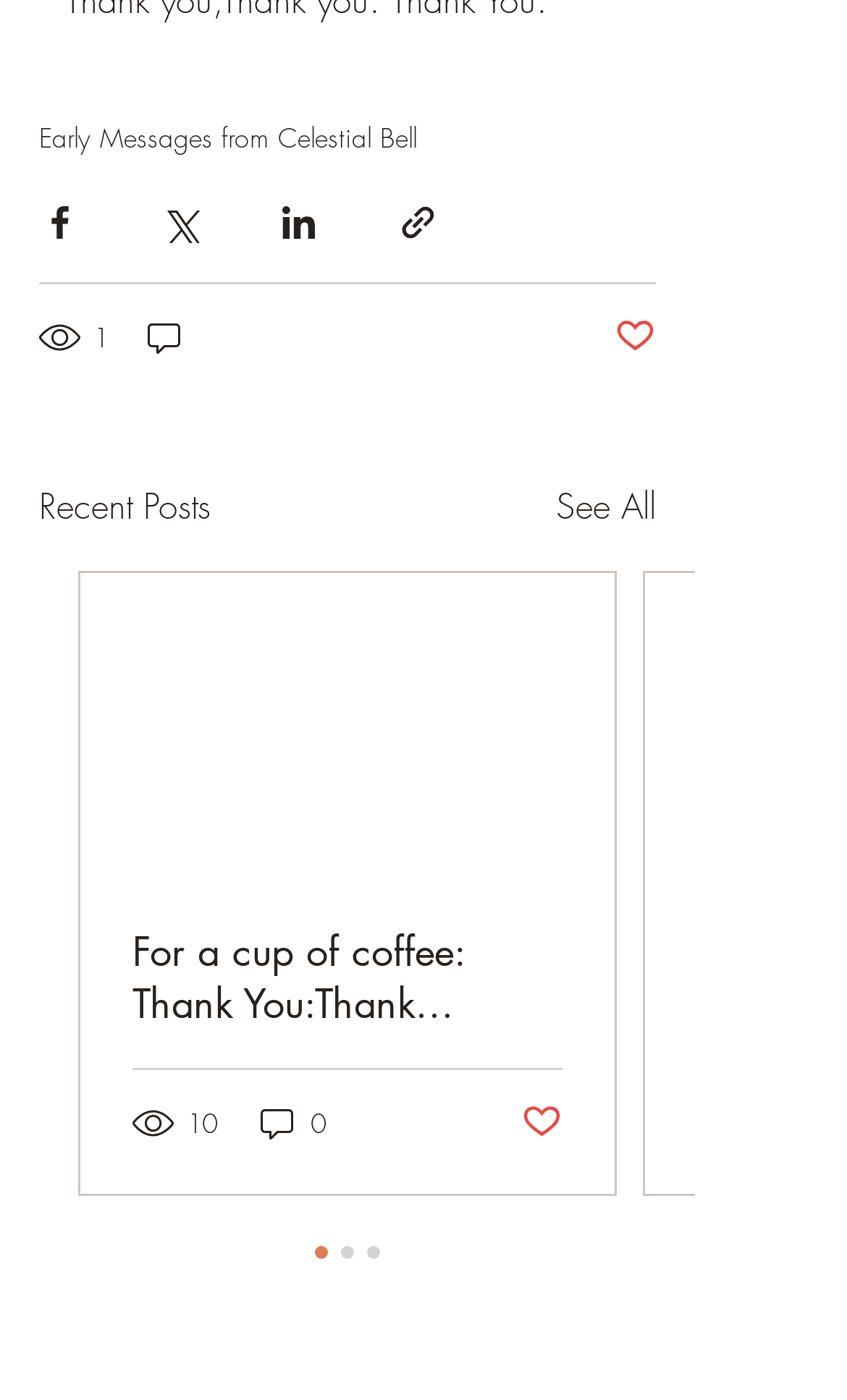Please reply with a single word or brief phrase to the question: 
What is the view count of the first post?

1 view